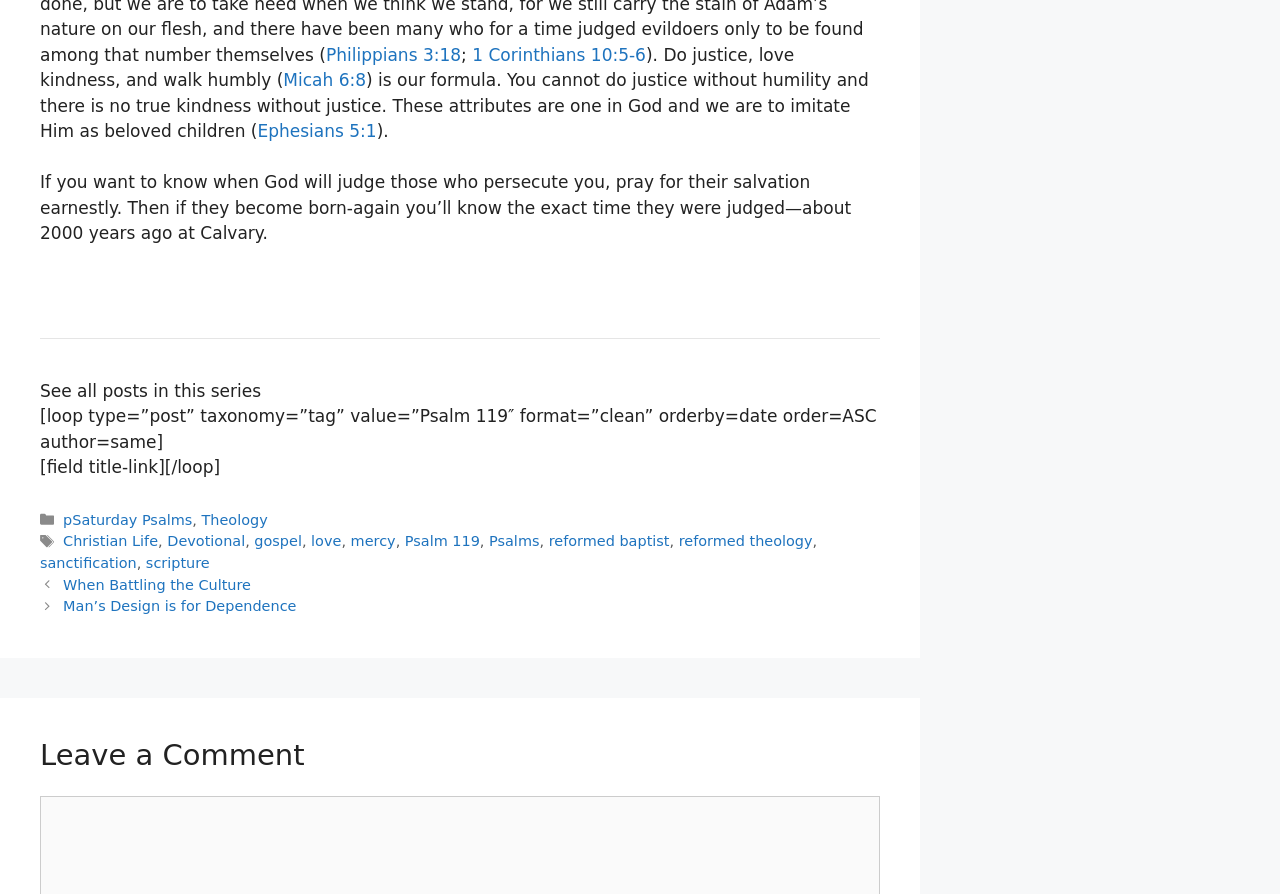What is the title of the series mentioned? Observe the screenshot and provide a one-word or short phrase answer.

Psalm 119